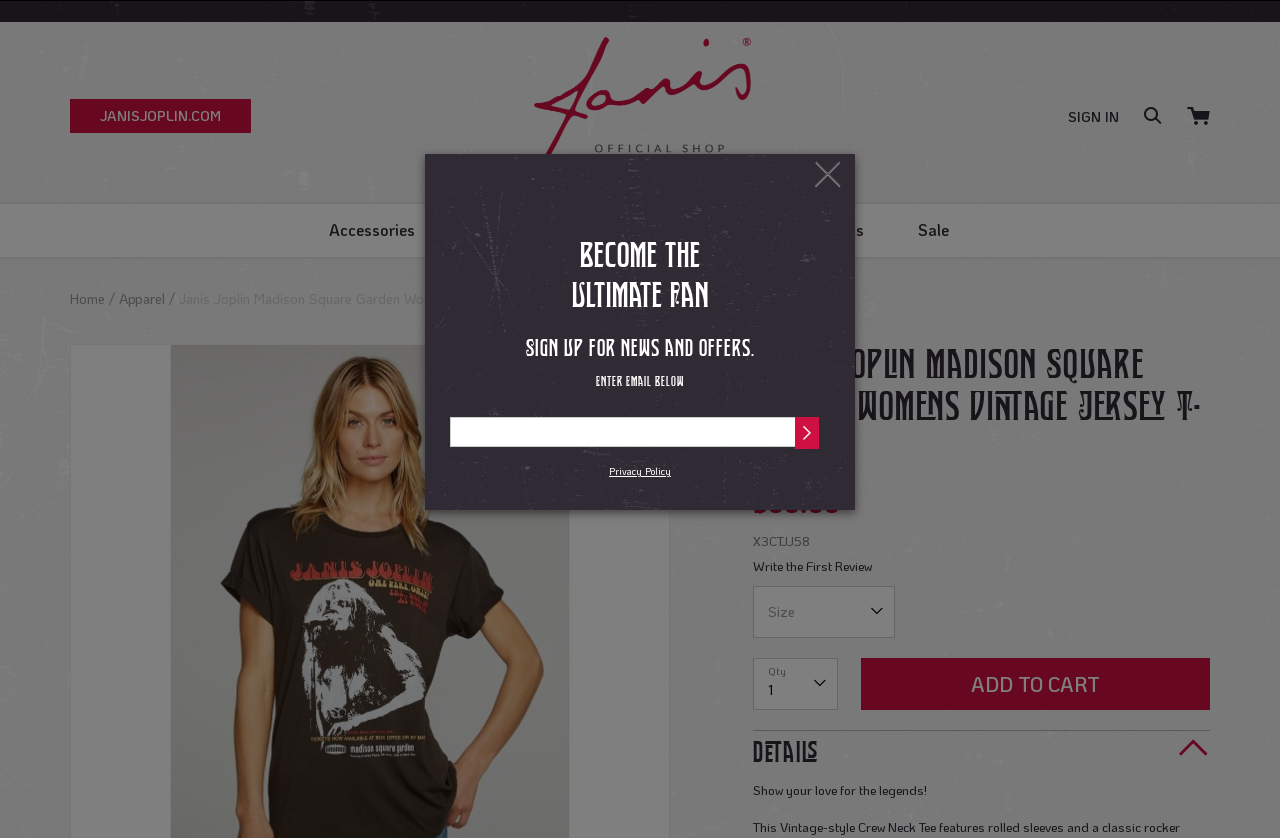What is the call-to-action button on the product page?
Please provide a detailed and thorough answer to the question.

I found the call-to-action button by looking at the button element with the bounding box coordinates [0.672, 0.785, 0.945, 0.847], which contains the text 'ADD TO CART'. This button is prominently displayed on the product page, indicating that it is the primary call-to-action.